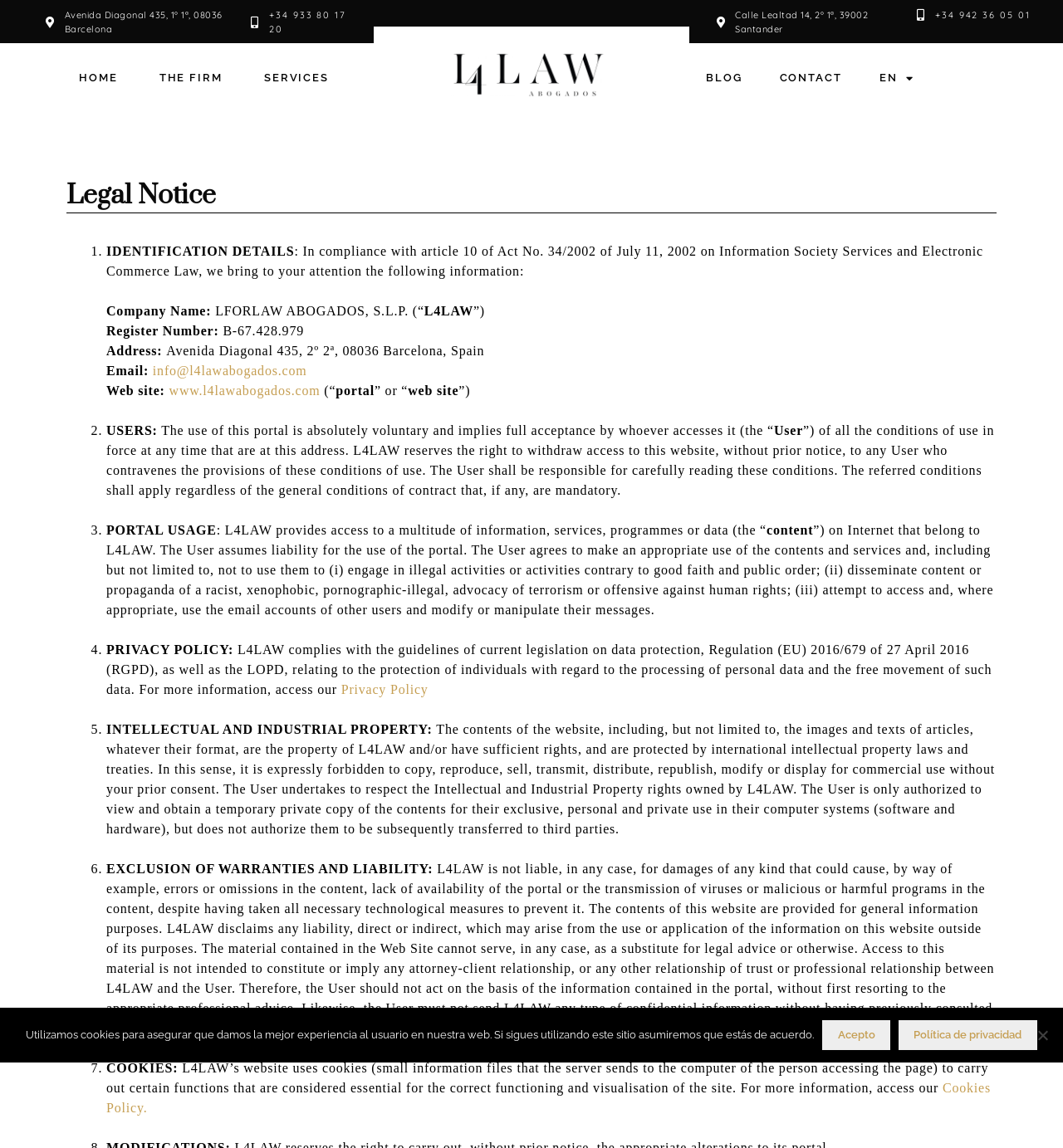Provide your answer in a single word or phrase: 
What is the purpose of cookies on the website?

To carry out certain functions essential for the correct functioning and visualisation of the site